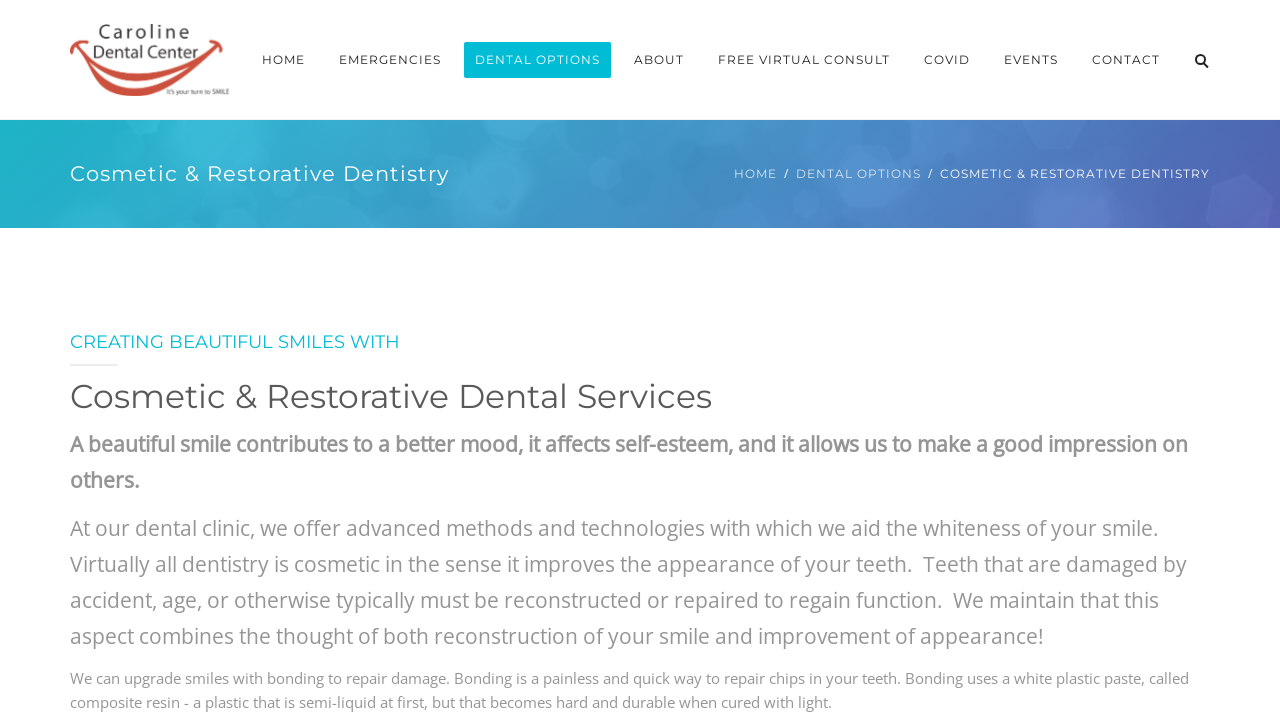Please answer the following question using a single word or phrase: What is the purpose of bonding in dentistry?

To repair damage